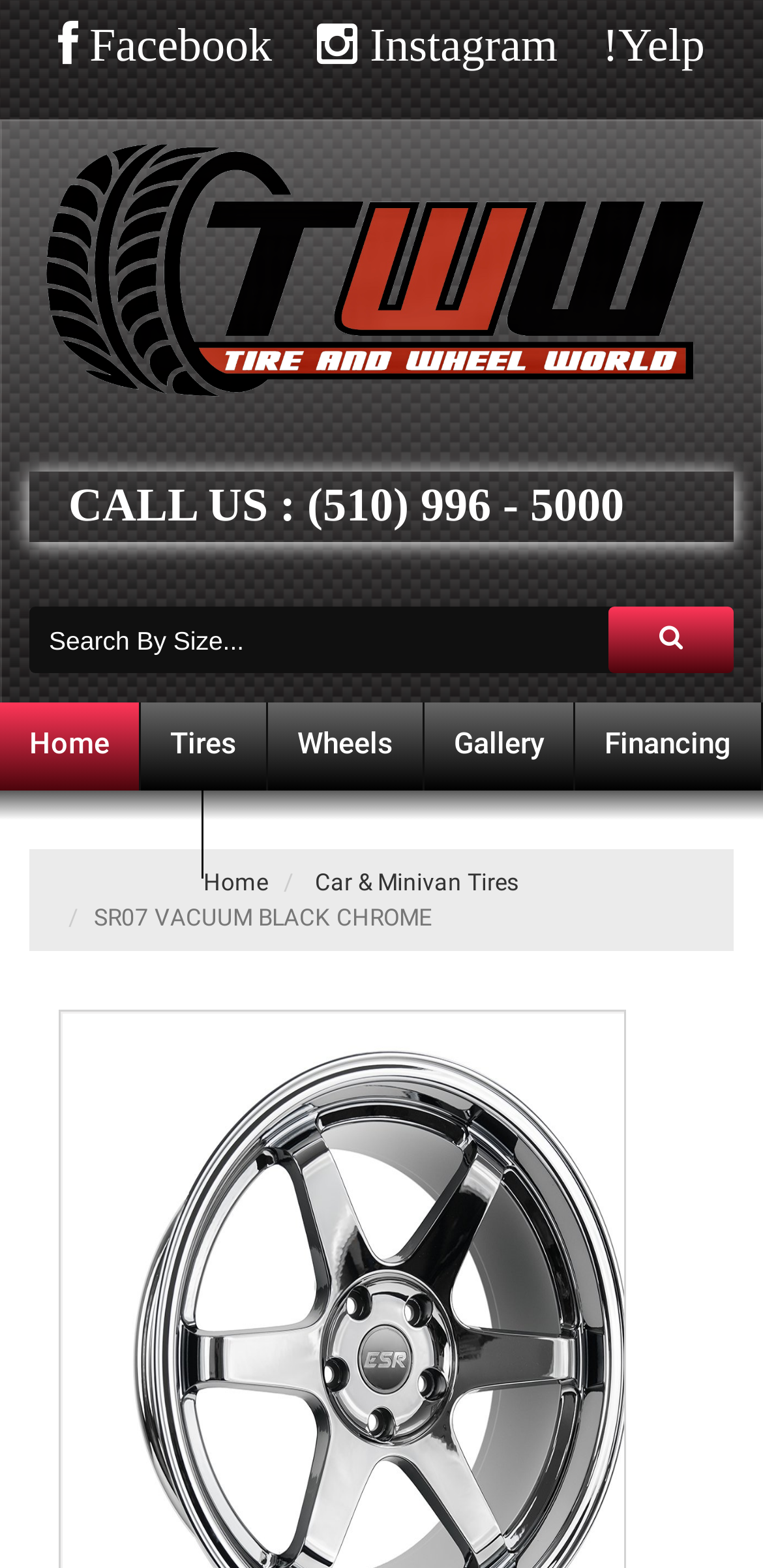Find the bounding box coordinates of the element to click in order to complete the given instruction: "Visit Facebook page."

[0.076, 0.014, 0.357, 0.044]